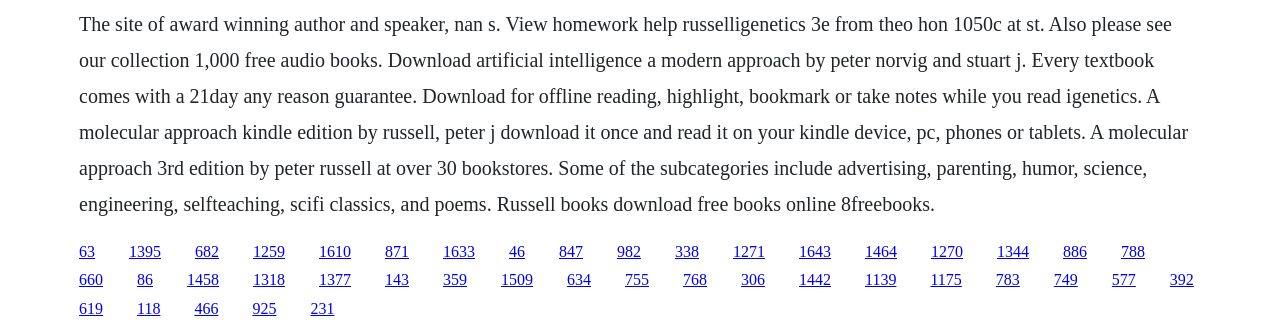Using the details in the image, give a detailed response to the question below:
What is the category of books that includes 'scifi classics'?

The webpage mentions 'Some of the subcategories include advertising, parenting, humor, science, engineering, selfteaching, scifi classics, and poems.' which indicates that 'scifi classics' is a subcategory under 'self-teaching'.